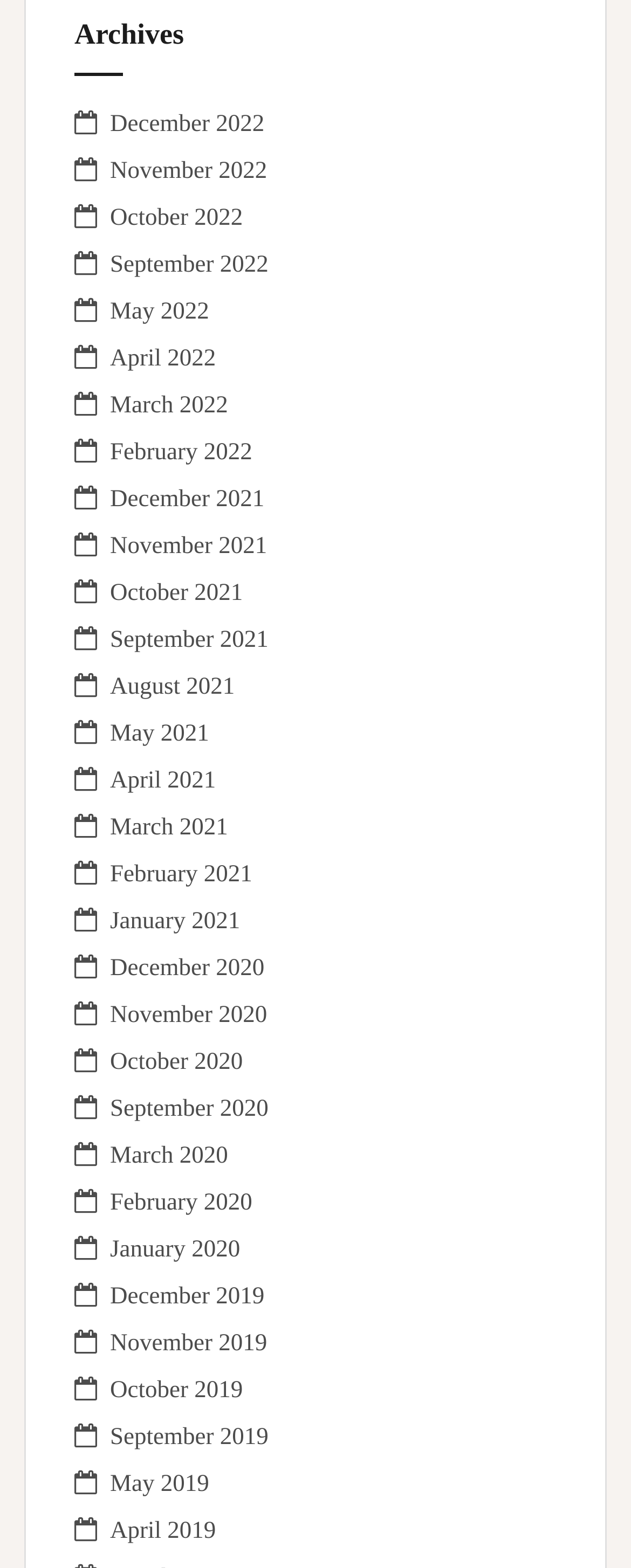Pinpoint the bounding box coordinates of the clickable element needed to complete the instruction: "Browse November 2021 archives". The coordinates should be provided as four float numbers between 0 and 1: [left, top, right, bottom].

[0.174, 0.34, 0.423, 0.357]